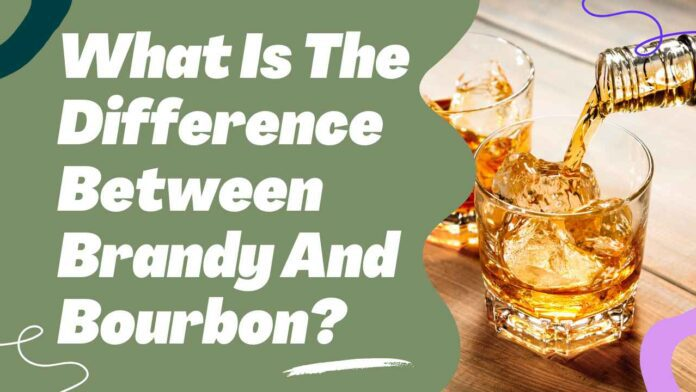Please give a succinct answer using a single word or phrase:
What is the color of the liquid in the glass?

Amber